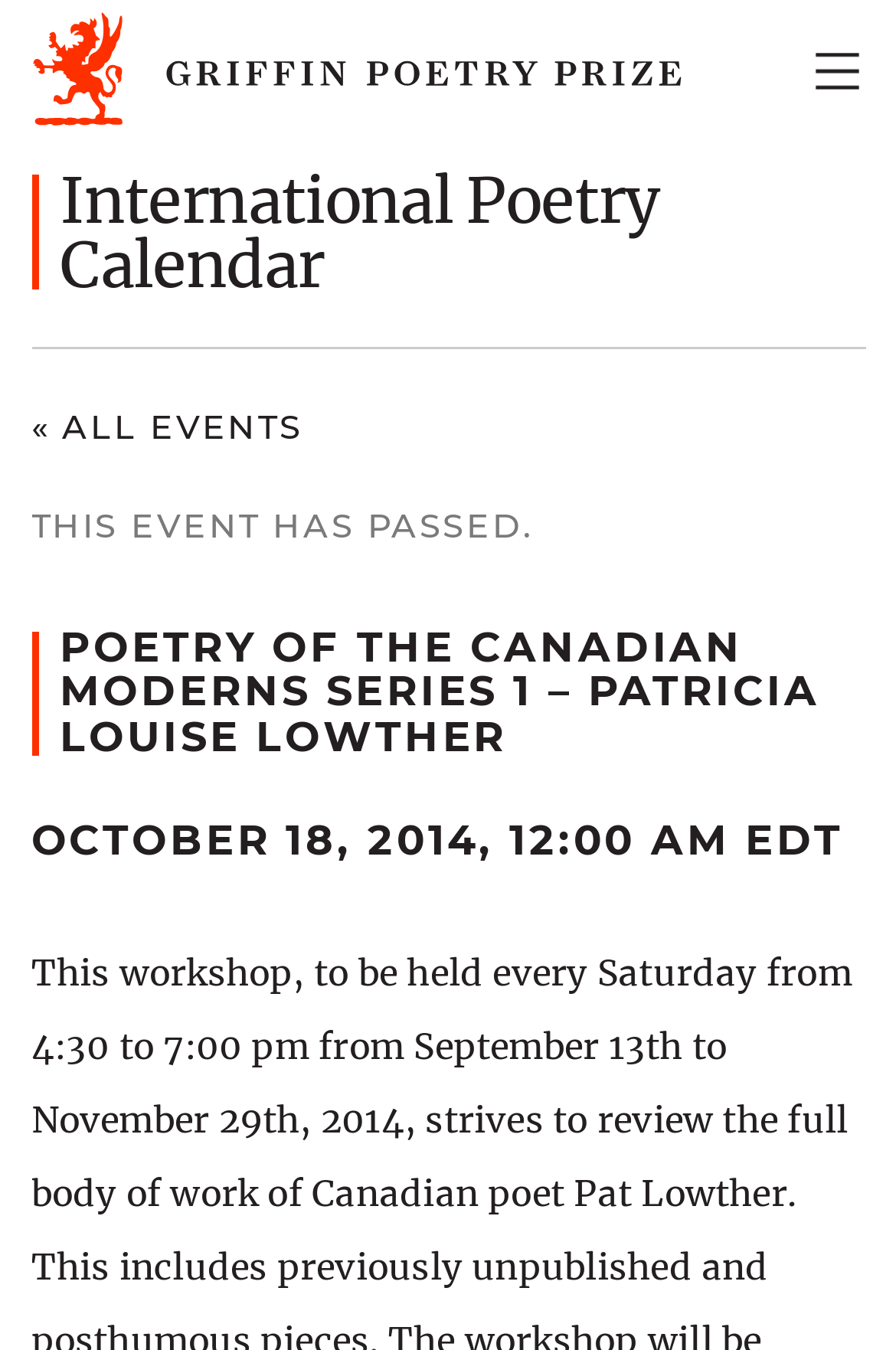Explain the webpage in detail.

This webpage appears to be an event page for a poetry workshop series, specifically focusing on Canadian poet Patricia Louise Lowther. At the top left corner, there is a link to the Griffin Poetry Prize, and next to it, a logo icon is displayed. On the top right corner, a toggle navigation menu button is located, accompanied by an image.

Below the top section, a primary navigation menu is situated, spanning almost the entire width of the page. It consists of five links: "THE PRIZE", "POETRY", "NEWS & EVENTS", and "ABOUT". 

The main content area begins with a heading that reads "Poetry of the Canadian Moderns Series 1 – Patricia Louise Lowther", followed by another heading titled "International Poetry Calendar". Within this section, there is a link to "« ALL EVENTS" on the left, and a static text stating "THIS EVENT HAS PASSED." on the right.

Further down, a prominent heading "POETRY OF THE CANADIAN MODERNS SERIES 1 – PATRICIA LOUISE LOWTHER" is displayed, accompanied by a date and time "OCTOBER 18, 2014, 12:00 AM EDT" below it. 

On the right side of the page, a search function is available, although it is initially hidden. A button labeled "Show search form" can be clicked to reveal the search box and a "Search" button.